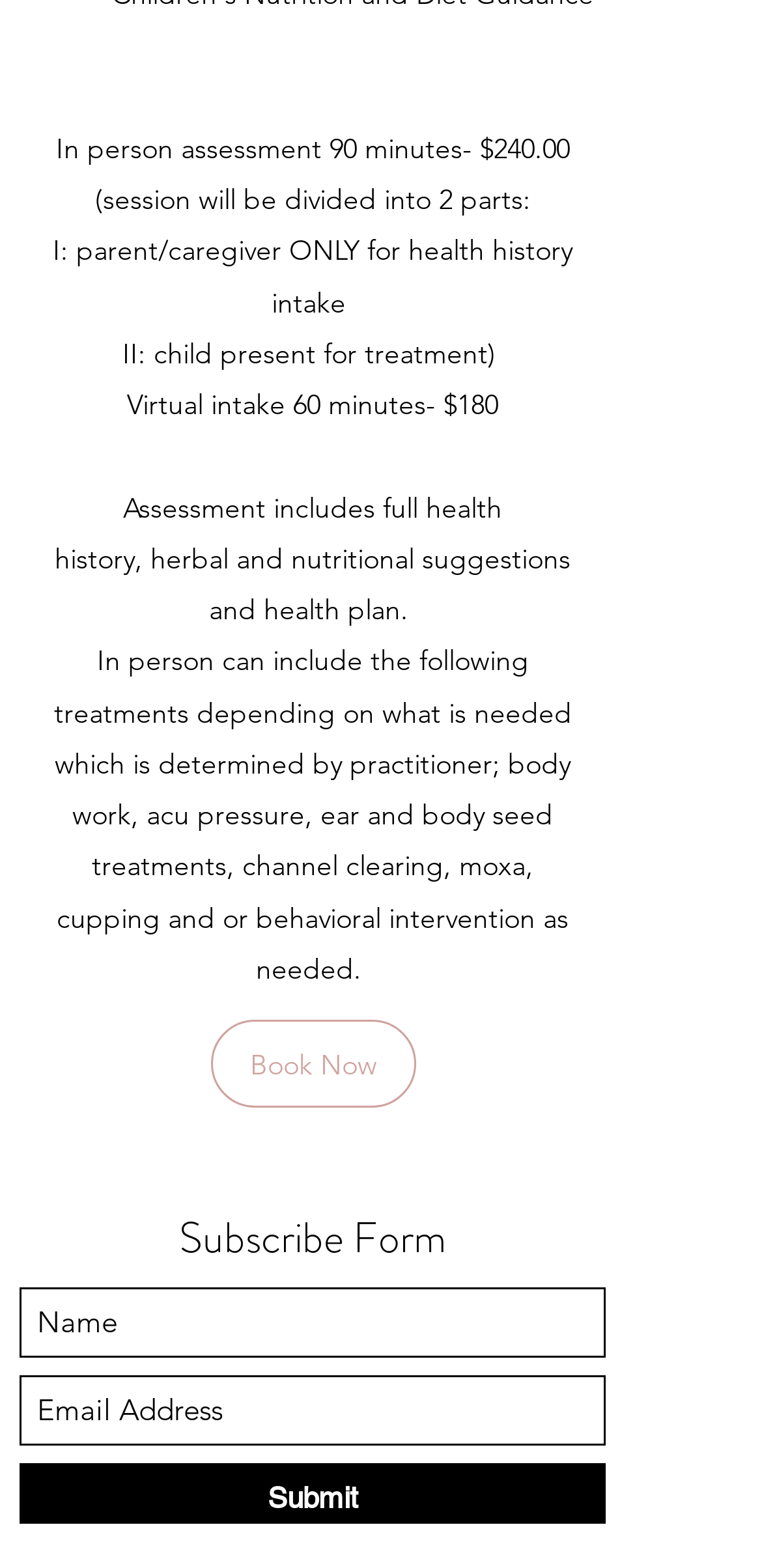What is the duration of virtual intake?
Please look at the screenshot and answer in one word or a short phrase.

60 minutes